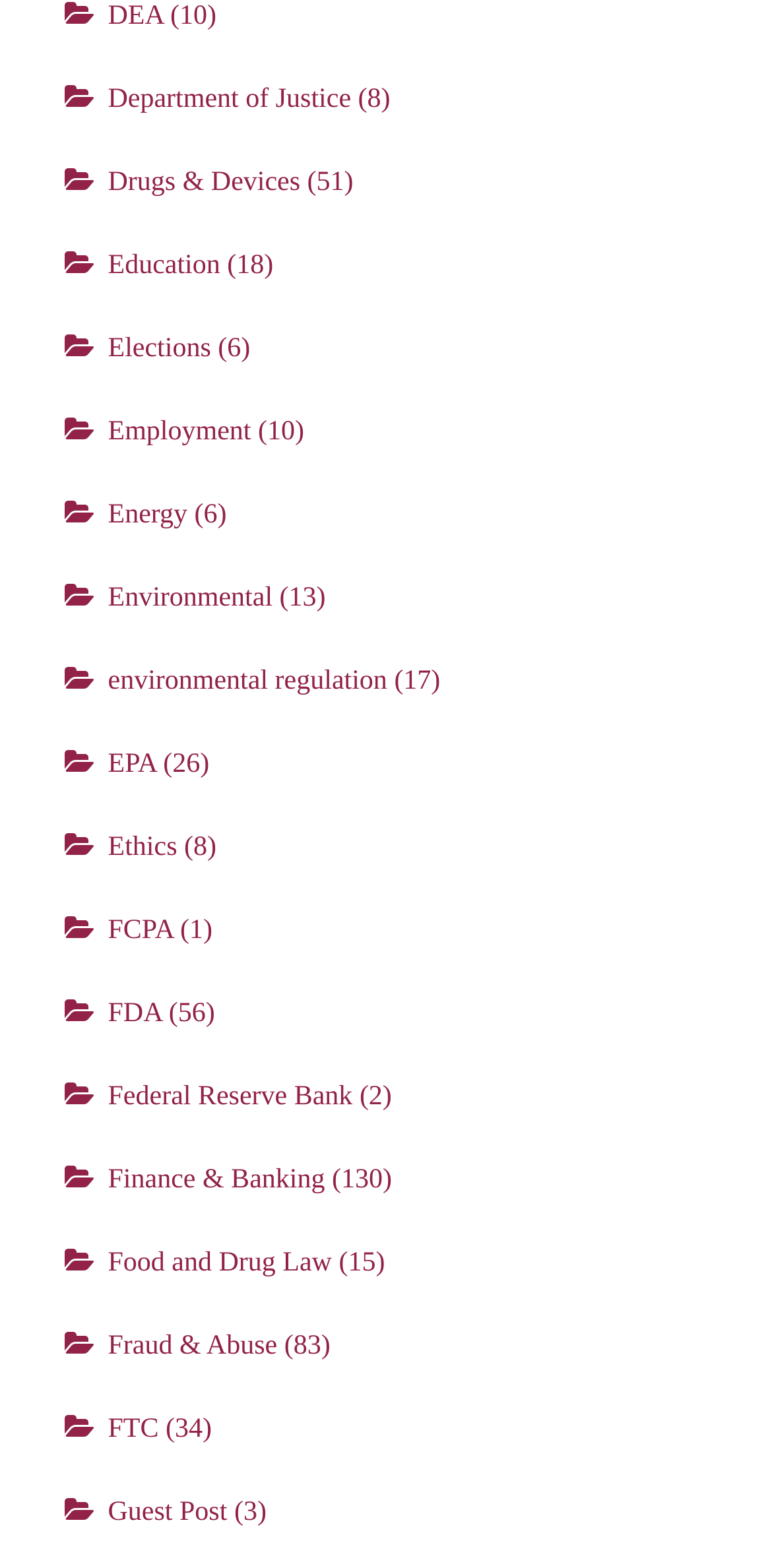Please identify the bounding box coordinates of the element's region that should be clicked to execute the following instruction: "Explore Drugs & Devices". The bounding box coordinates must be four float numbers between 0 and 1, i.e., [left, top, right, bottom].

[0.14, 0.107, 0.389, 0.126]